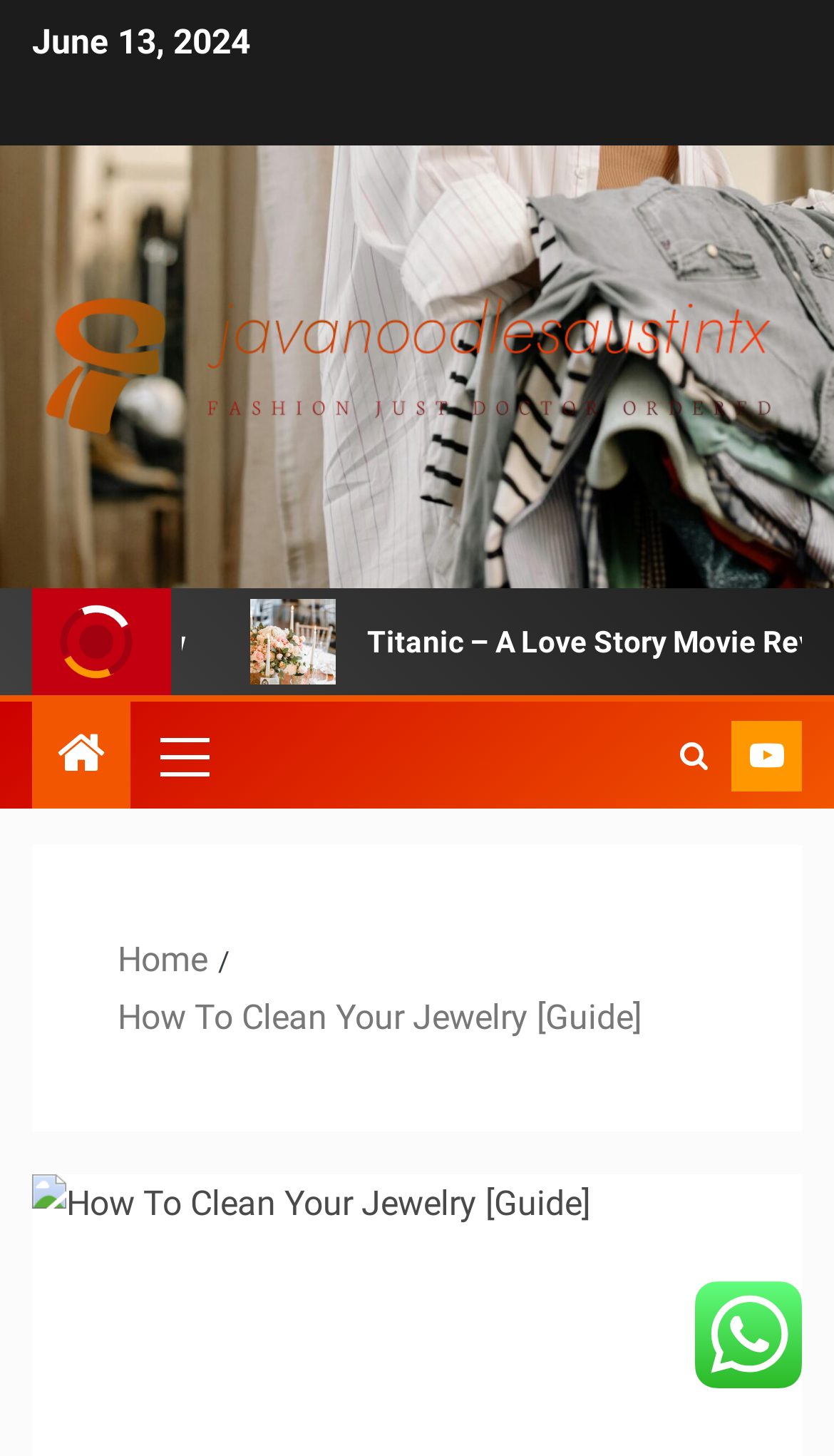Can you show the bounding box coordinates of the region to click on to complete the task described in the instruction: "Search for something"?

[0.069, 0.499, 0.126, 0.54]